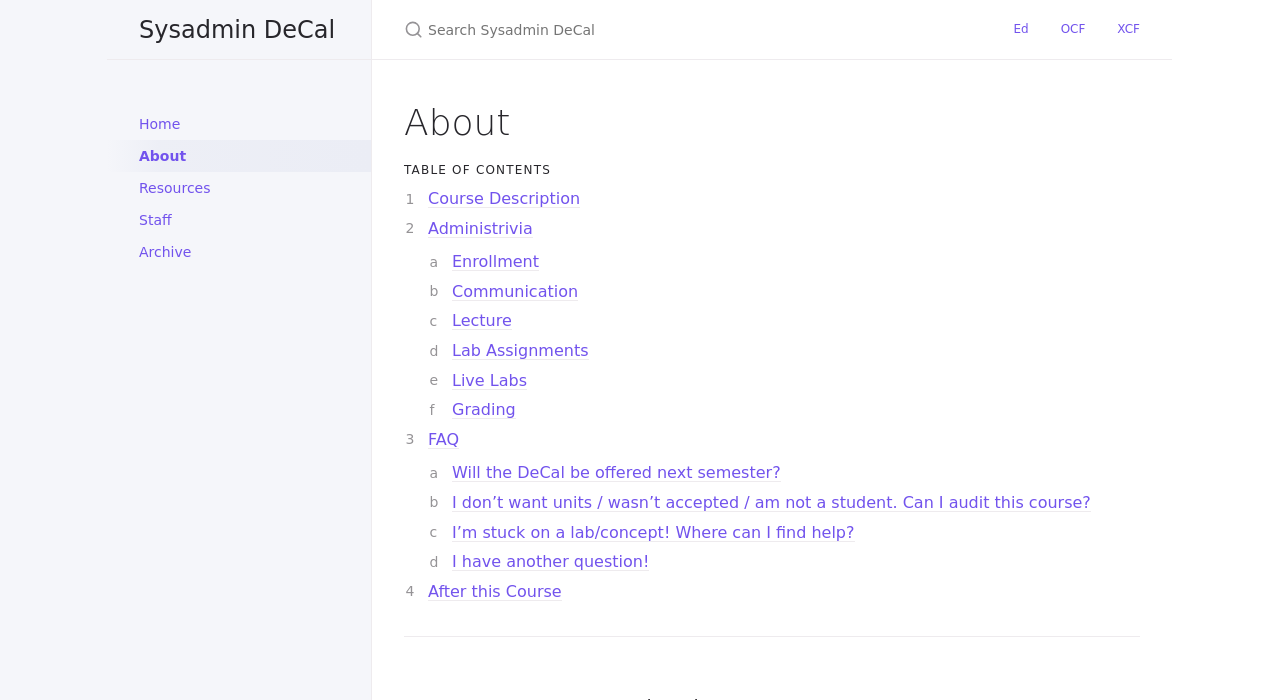Explain in detail what is displayed on the webpage.

The webpage is about the course policies and information for the Sysadmin DeCal course. At the top left, there is a navigation menu with links to "Home", "About", "Resources", "Staff", and "Archive". Next to the navigation menu, there is a search bar with a magnifying glass icon. 

On the top right, there is another navigation menu with links to "Ed", "OCF", and "XCF". Below the navigation menus, there is a heading that reads "About About" with a link to "About". 

The main content of the webpage is divided into sections. The first section is a table of contents with a link to "TABLE OF CONTENTS". Below the table of contents, there are links to various course policies and information, including "Course Description", "Administrivia", "Enrollment", "Communication", "Lecture", "Lab Assignments", "Live Labs", "Grading", and "FAQ". 

The FAQ section has several links to questions and answers, including "Will the DeCal be offered next semester?", "I don’t want units / wasn’t accepted / am not a student. Can I audit this course?", "I’m stuck on a lab/concept! Where can I find help?", and "I have another question!". 

Finally, there is a link to "After this Course" at the bottom of the page. The webpage has a total of 21 links, 1 search bar, 1 magnifying glass icon, and 1 separator line.